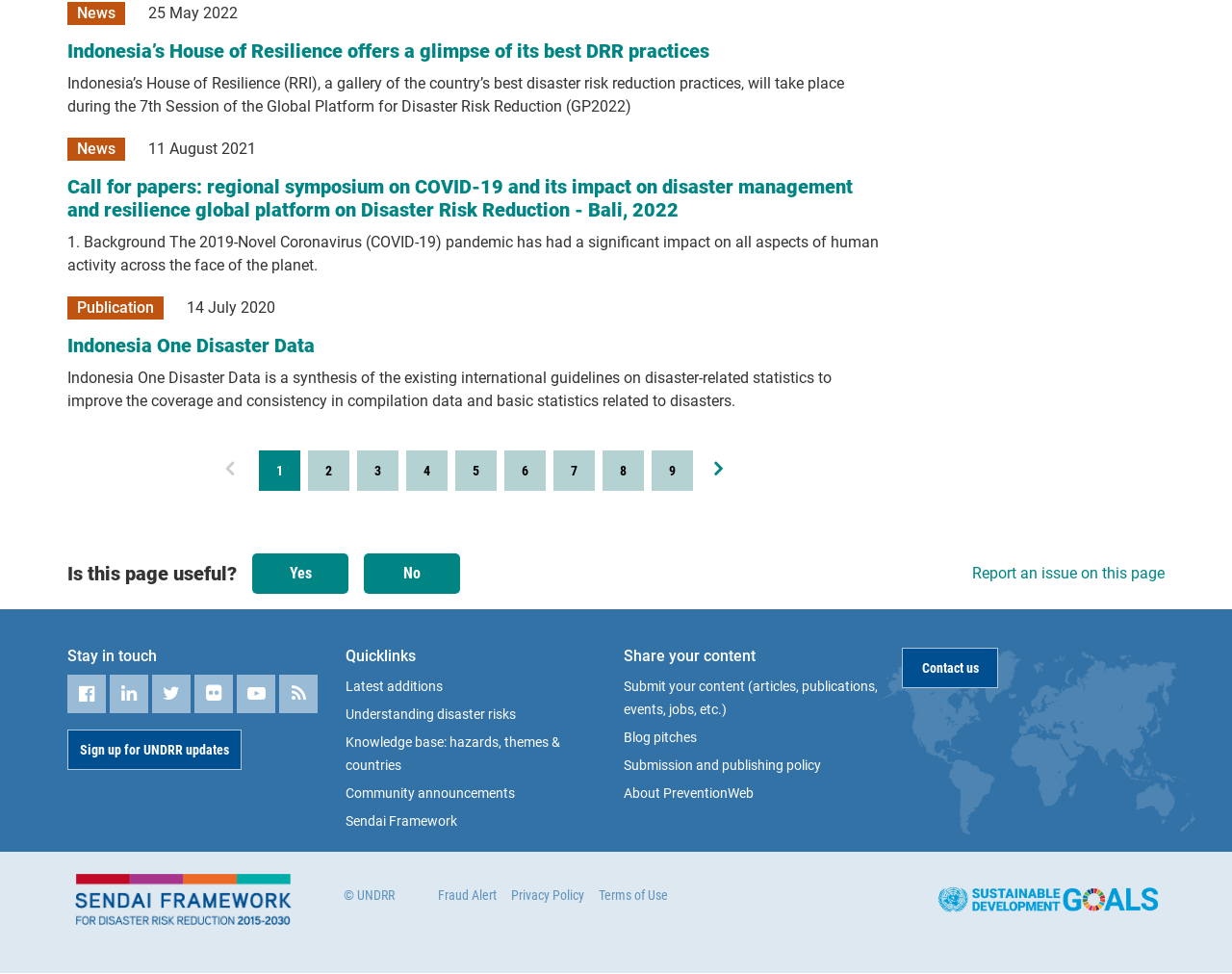Extract the bounding box of the UI element described as: "Sign up for UNDRR updates".

[0.055, 0.749, 0.196, 0.791]